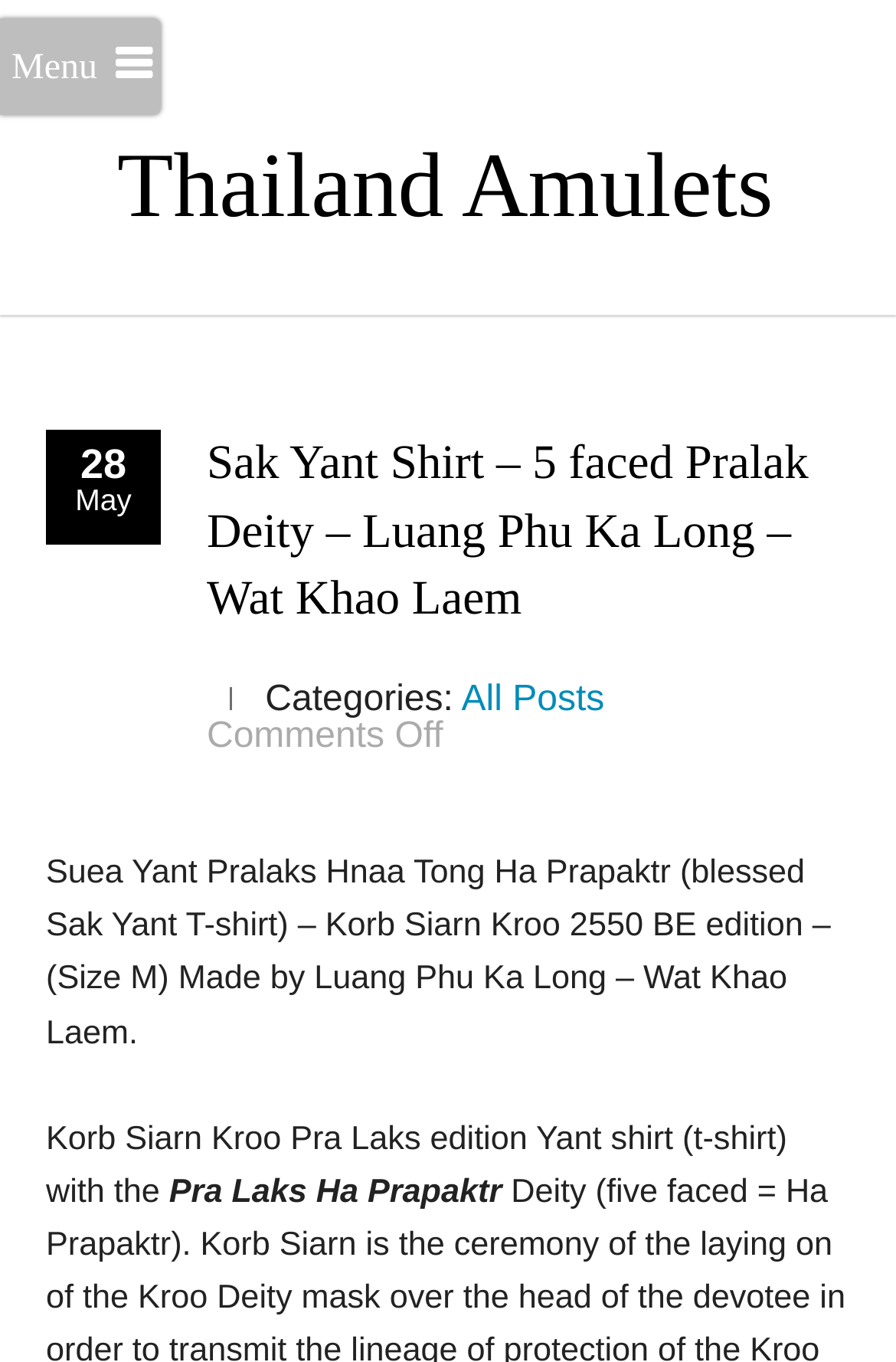What is the size of the Sak Yant Shirt?
Use the information from the screenshot to give a comprehensive response to the question.

The webpage mentions '(Size M)' in the StaticText element, indicating that the size of the Sak Yant Shirt is Size M.